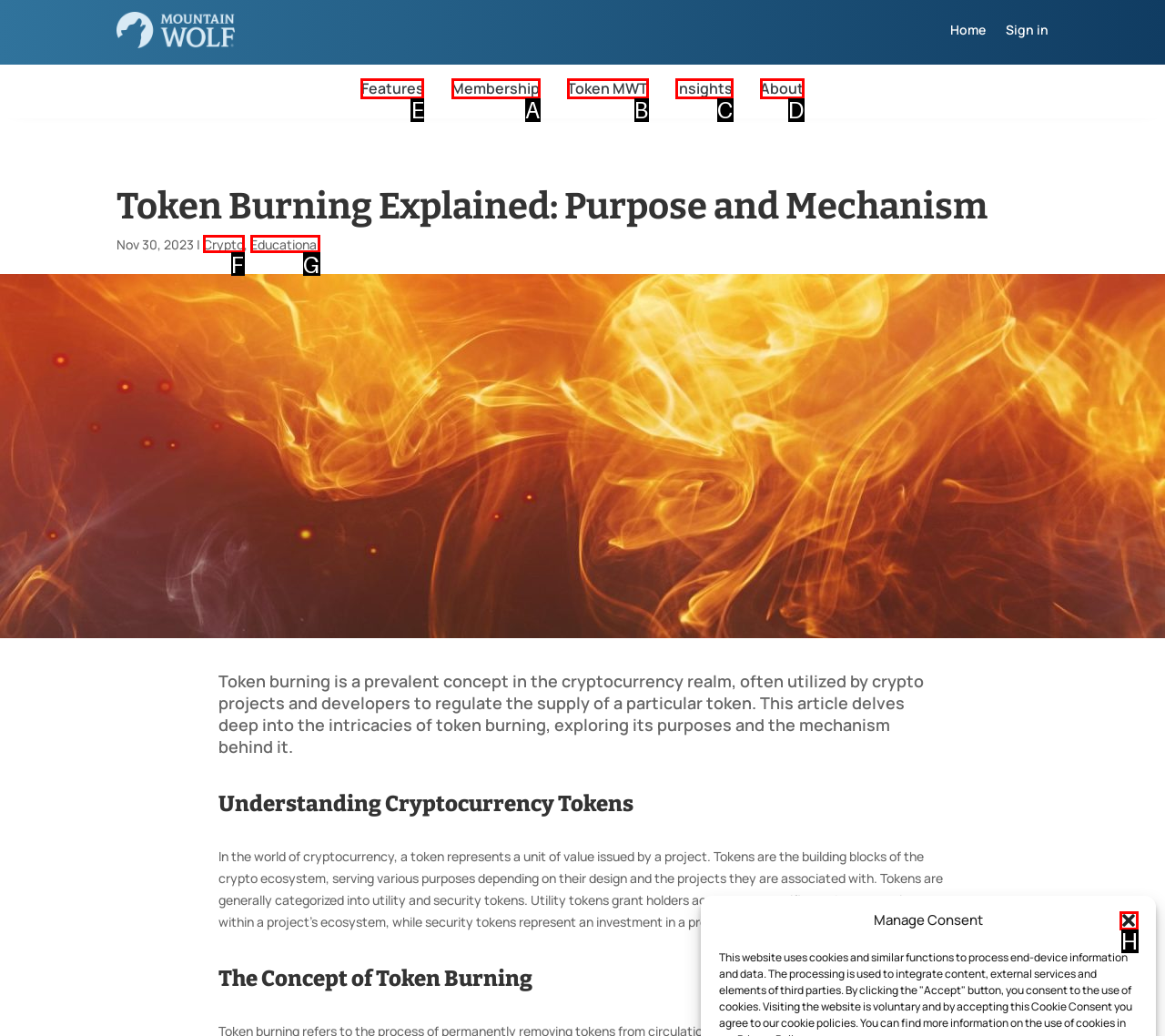Identify the letter of the UI element you should interact with to perform the task: Read the article 'Proof is in the Split-Shot'
Reply with the appropriate letter of the option.

None